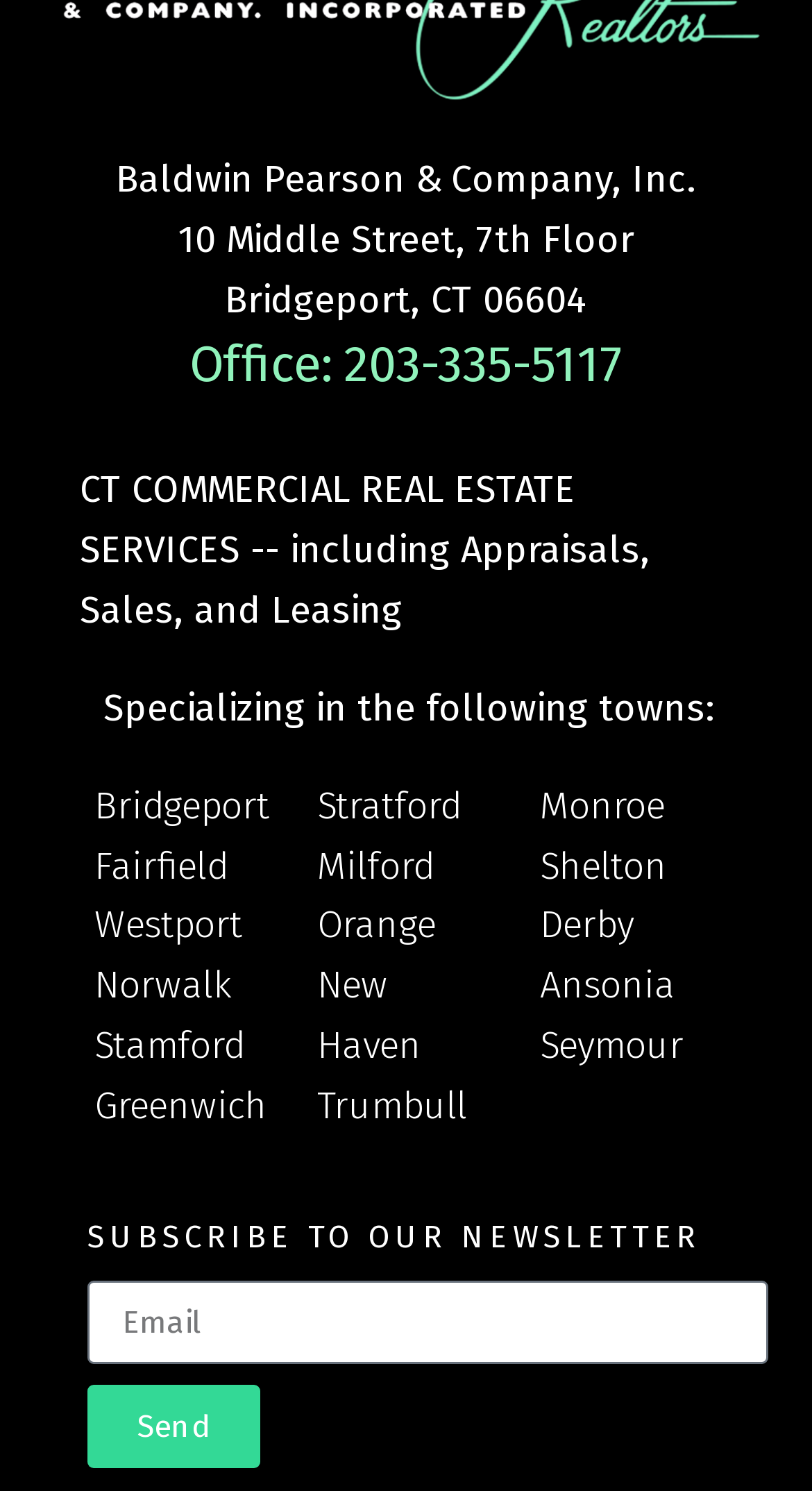Provide your answer in a single word or phrase: 
What is the company name?

Baldwin Pearson & Company, Inc.